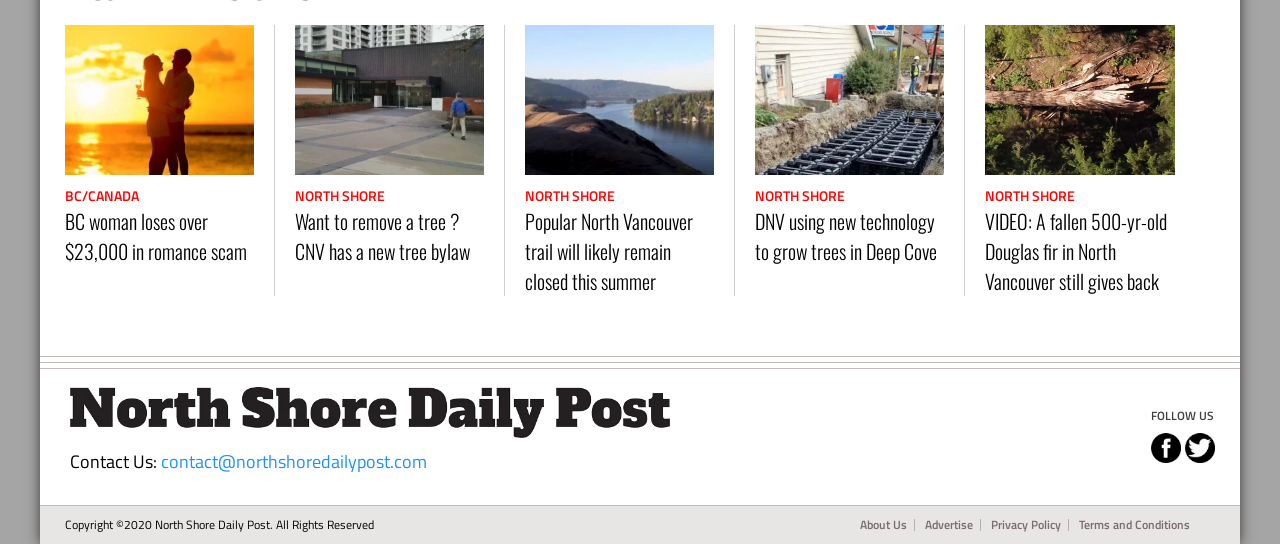Pinpoint the bounding box coordinates of the area that should be clicked to complete the following instruction: "View article about BC woman losing over $23,000 in romance scam". The coordinates must be given as four float numbers between 0 and 1, i.e., [left, top, right, bottom].

[0.051, 0.379, 0.198, 0.489]